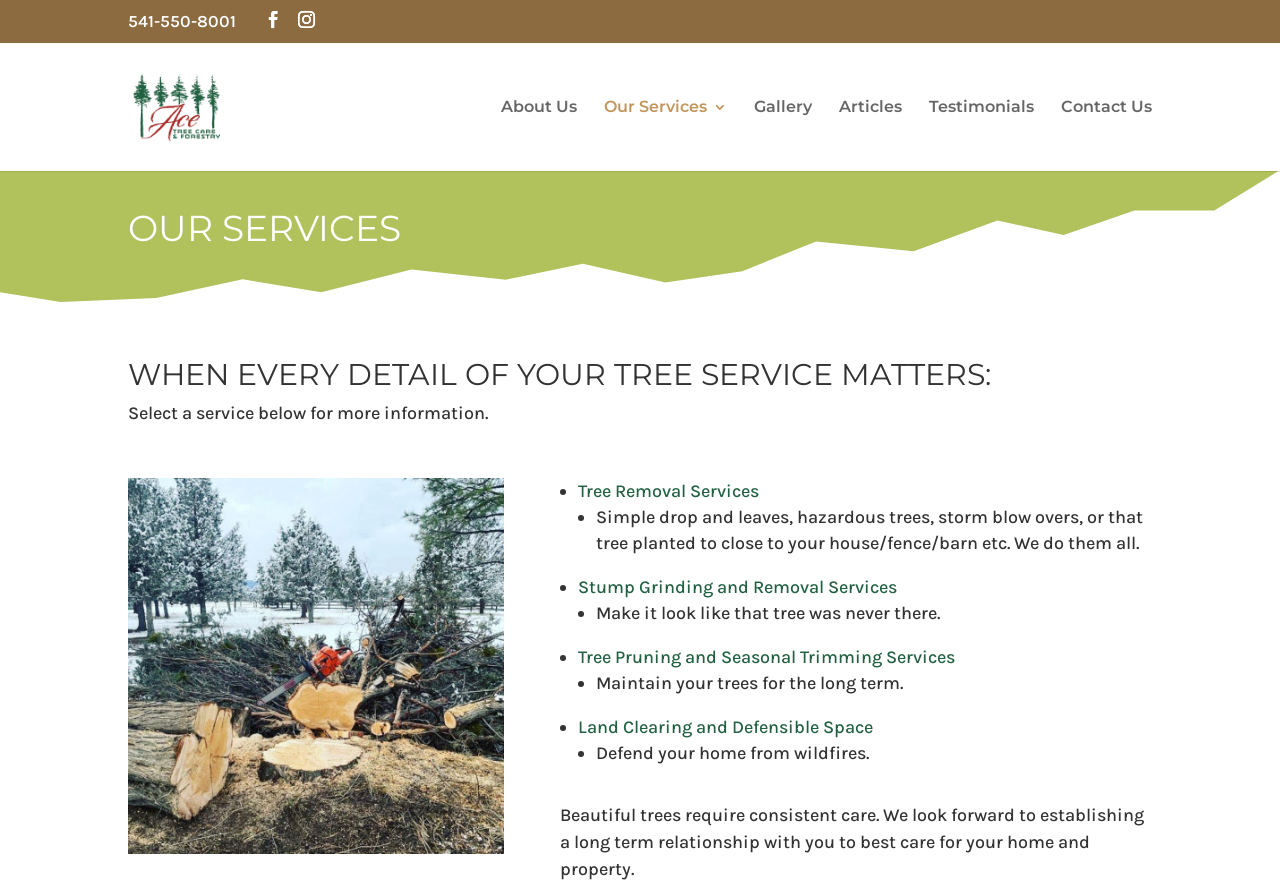Give a one-word or one-phrase response to the question:
What services does Ace Tree Care and Forestry offer?

Tree Removal, Stump Grinding, Tree Pruning, Land Clearing